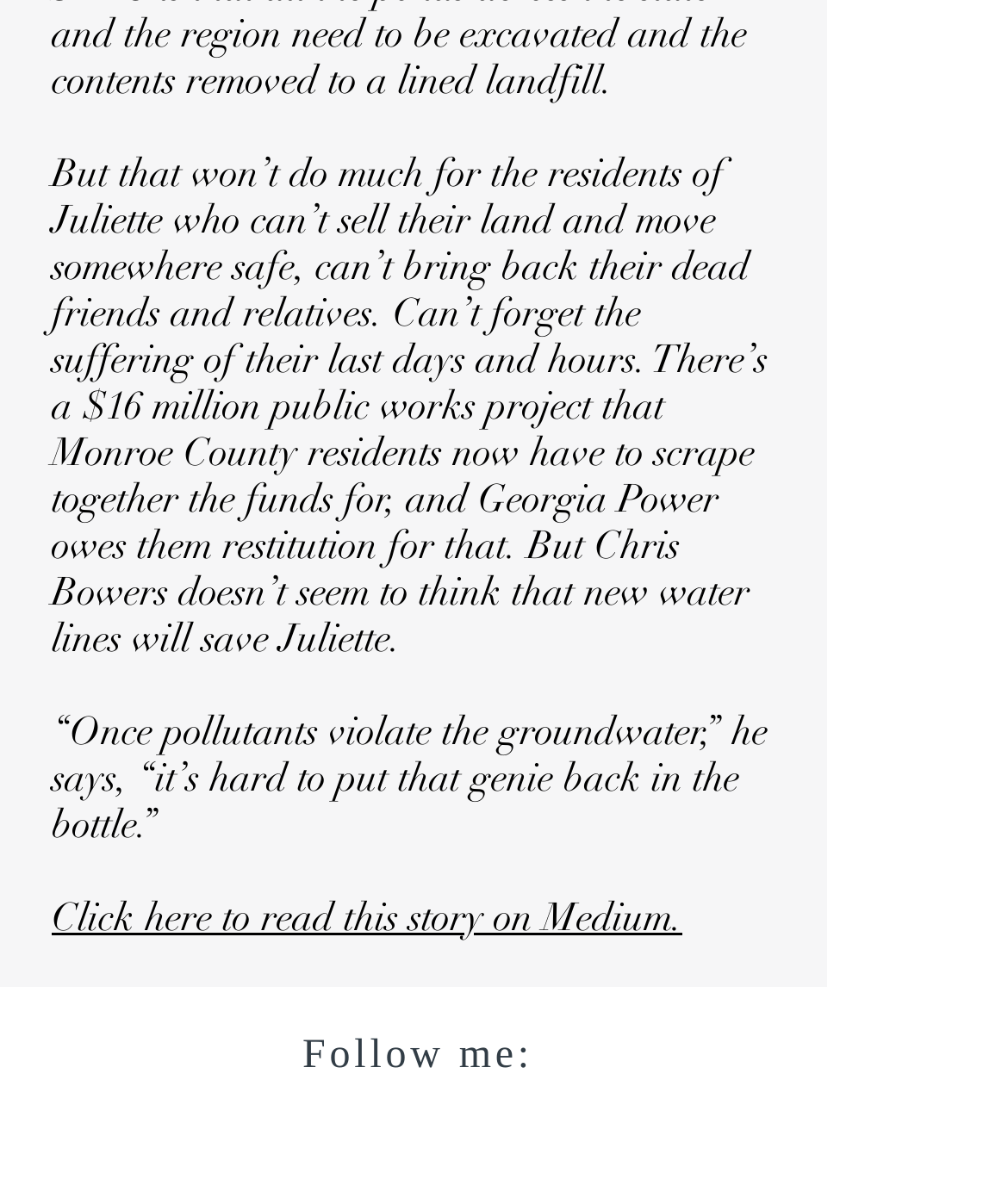Given the element description aria-label="Grey Twitter Icon", predict the bounding box coordinates for the UI element in the webpage screenshot. The format should be (top-left x, top-left y, bottom-right x, bottom-right y), and the values should be between 0 and 1.

[0.313, 0.918, 0.385, 0.979]